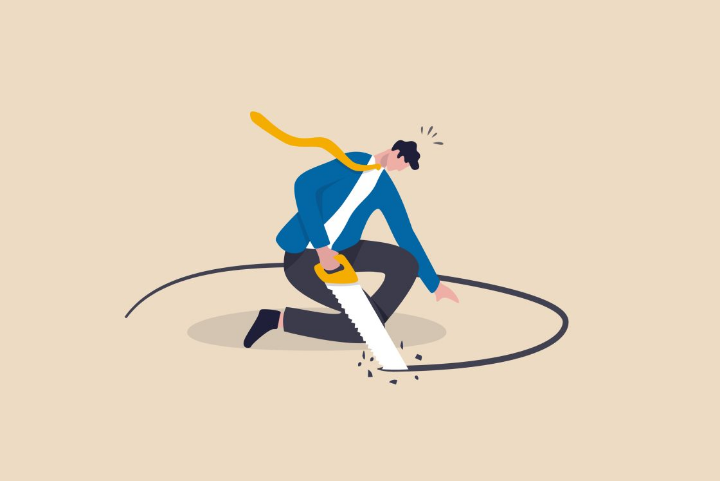Offer an in-depth caption of the image, mentioning all notable aspects.

The image depicts a man in formal attire kneeling as he saws through a circle on the ground. He is focused on his task, illustrated with a vibrant color palette that contrasts his blue jacket against a soft beige background. The man's body language conveys determination, while the downward motion of the saw suggests an effort to cut through a figurative barrier or challenge. This visual metaphor reflects the theme of decision-making and the complexities involved in overcoming obstacles, encapsulated in the broader context of individuals, including executives and leaders, facing significant decisions that may lead to unexpected outcomes.